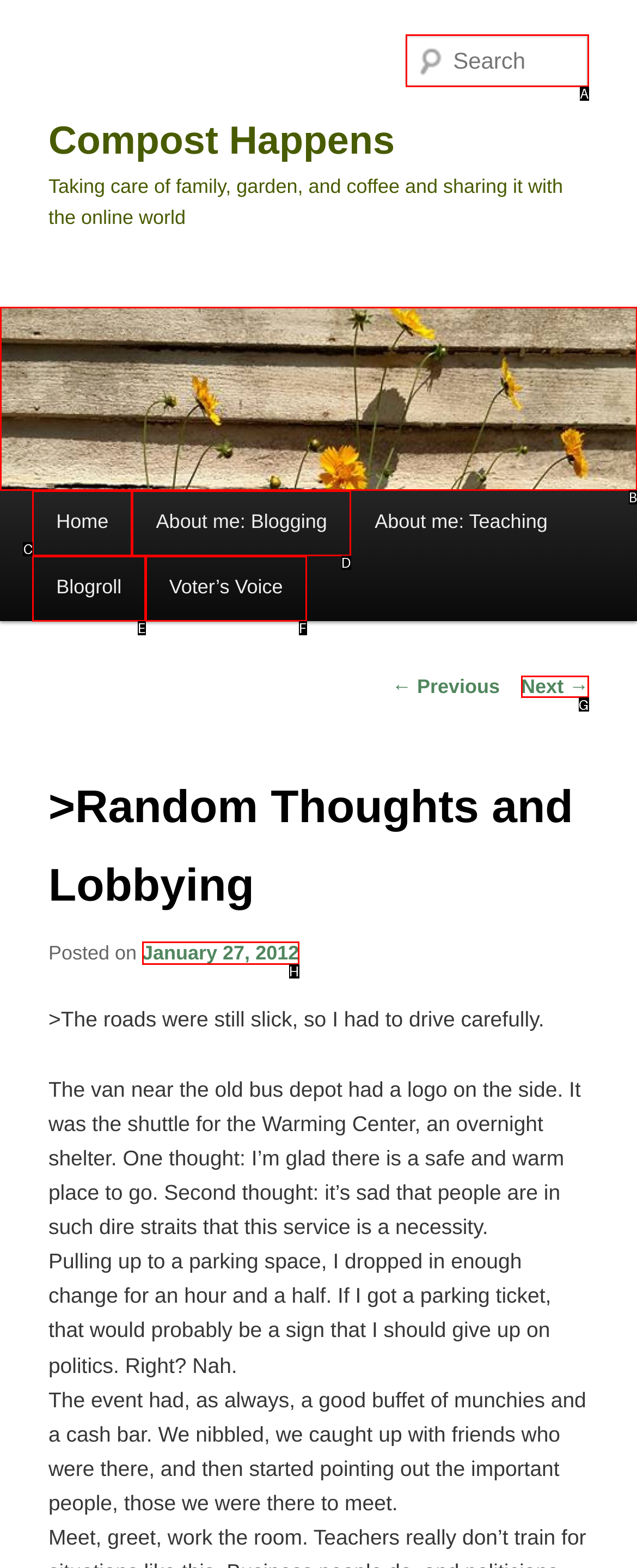Which UI element's letter should be clicked to achieve the task: Read the next post
Provide the letter of the correct choice directly.

G